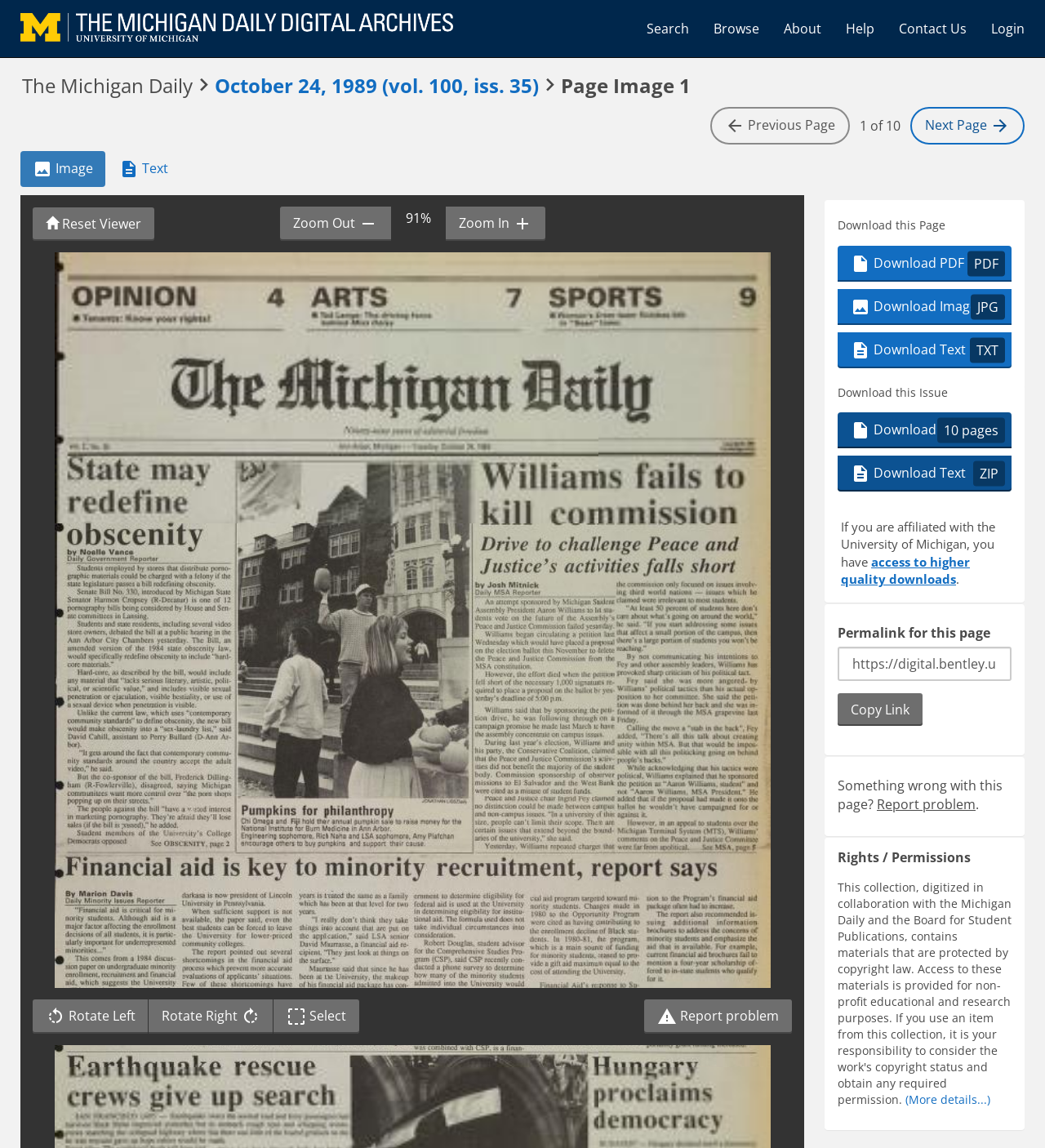Using the information in the image, could you please answer the following question in detail:
What are the available download formats for this page?

I found the available download formats for this page by looking at the links under the 'Download this Page' heading, which include 'Download PDF PDF', 'Download Image JPG', and 'Download Text TXT'.